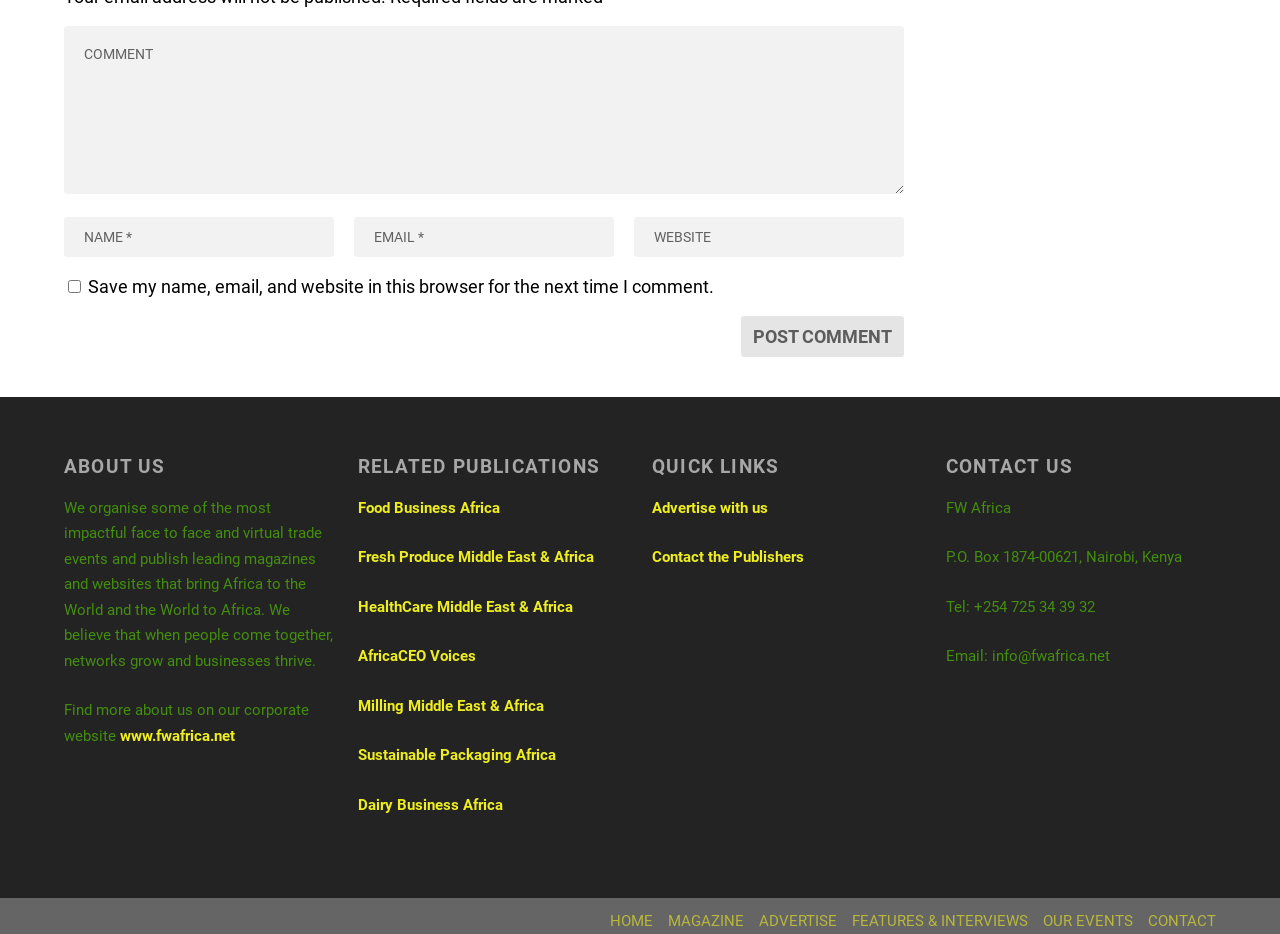Specify the bounding box coordinates of the area that needs to be clicked to achieve the following instruction: "Click the Post Comment button".

[0.579, 0.323, 0.707, 0.367]